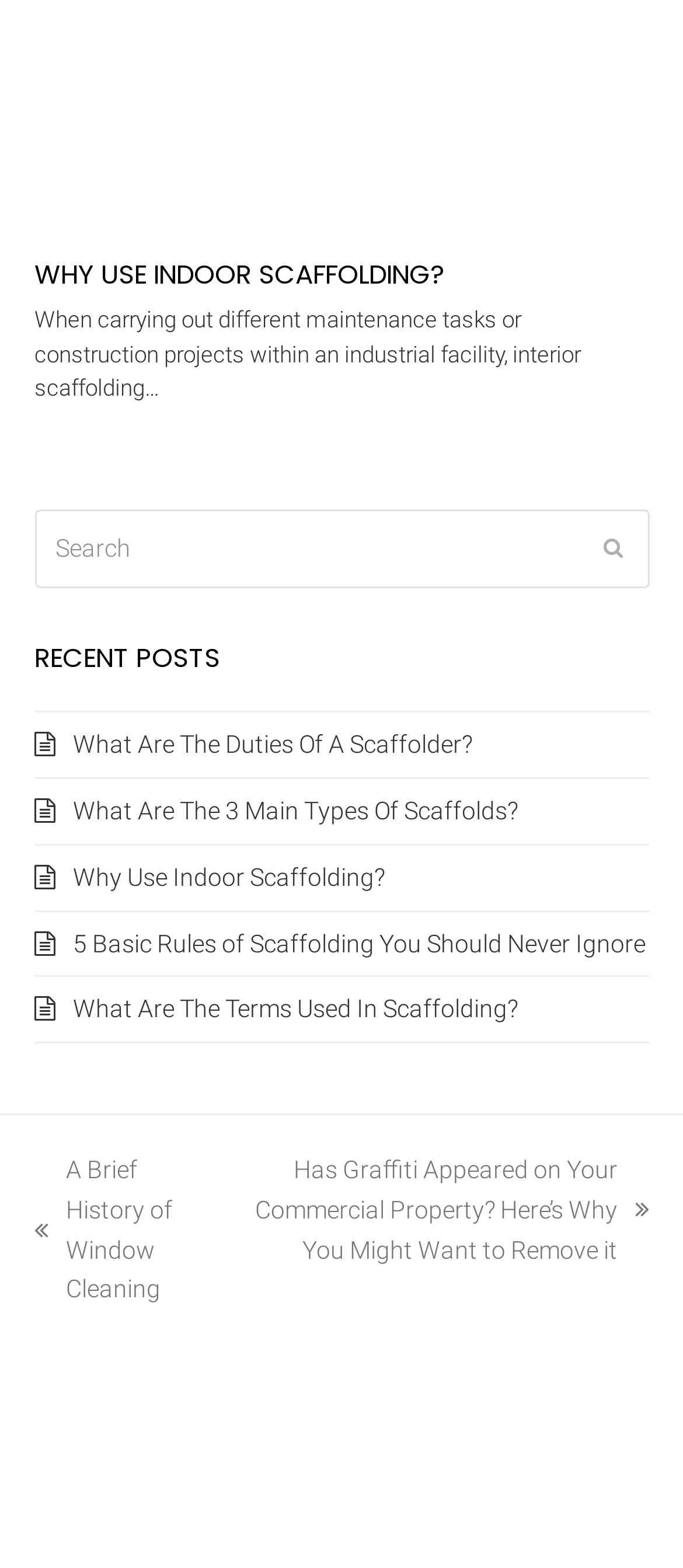Bounding box coordinates should be provided in the format (top-left x, top-left y, bottom-right x, bottom-right y) with all values between 0 and 1. Identify the bounding box for this UI element: Submit

[0.883, 0.339, 0.914, 0.361]